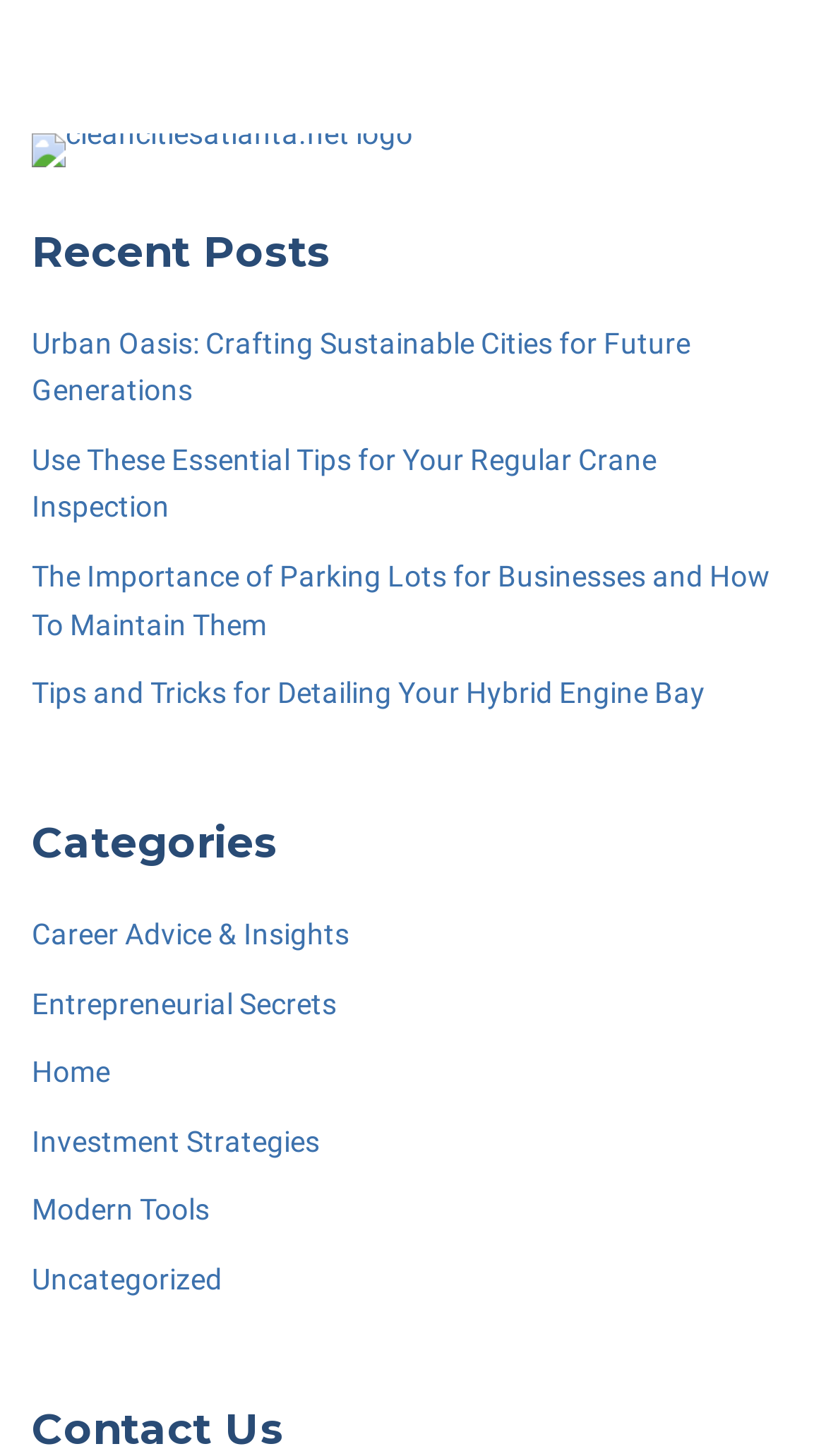Can you find the bounding box coordinates for the element to click on to achieve the instruction: "go to home page"?

[0.038, 0.724, 0.133, 0.748]